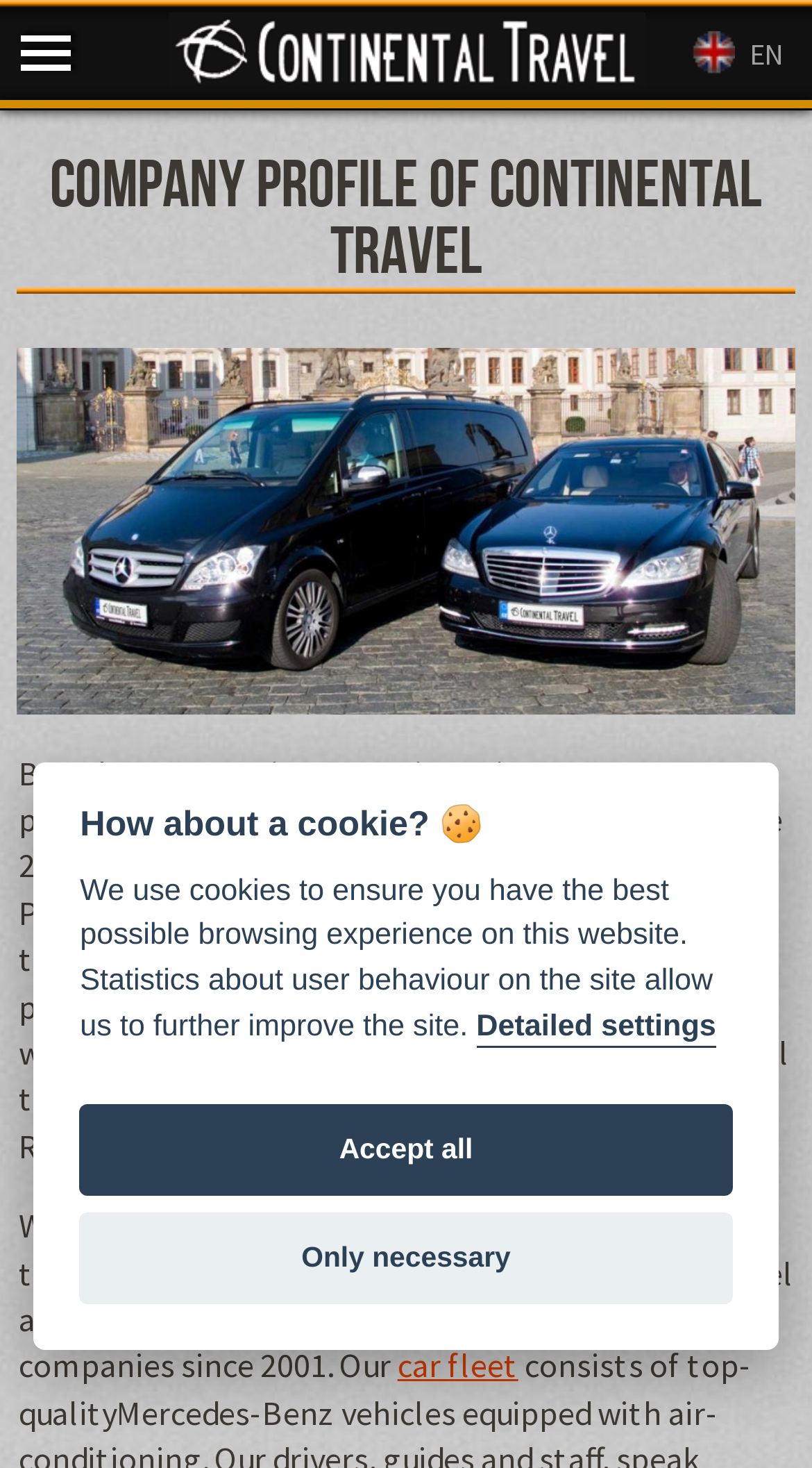Where is Continental Travel based?
Based on the screenshot, respond with a single word or phrase.

Prague, Czech Republic